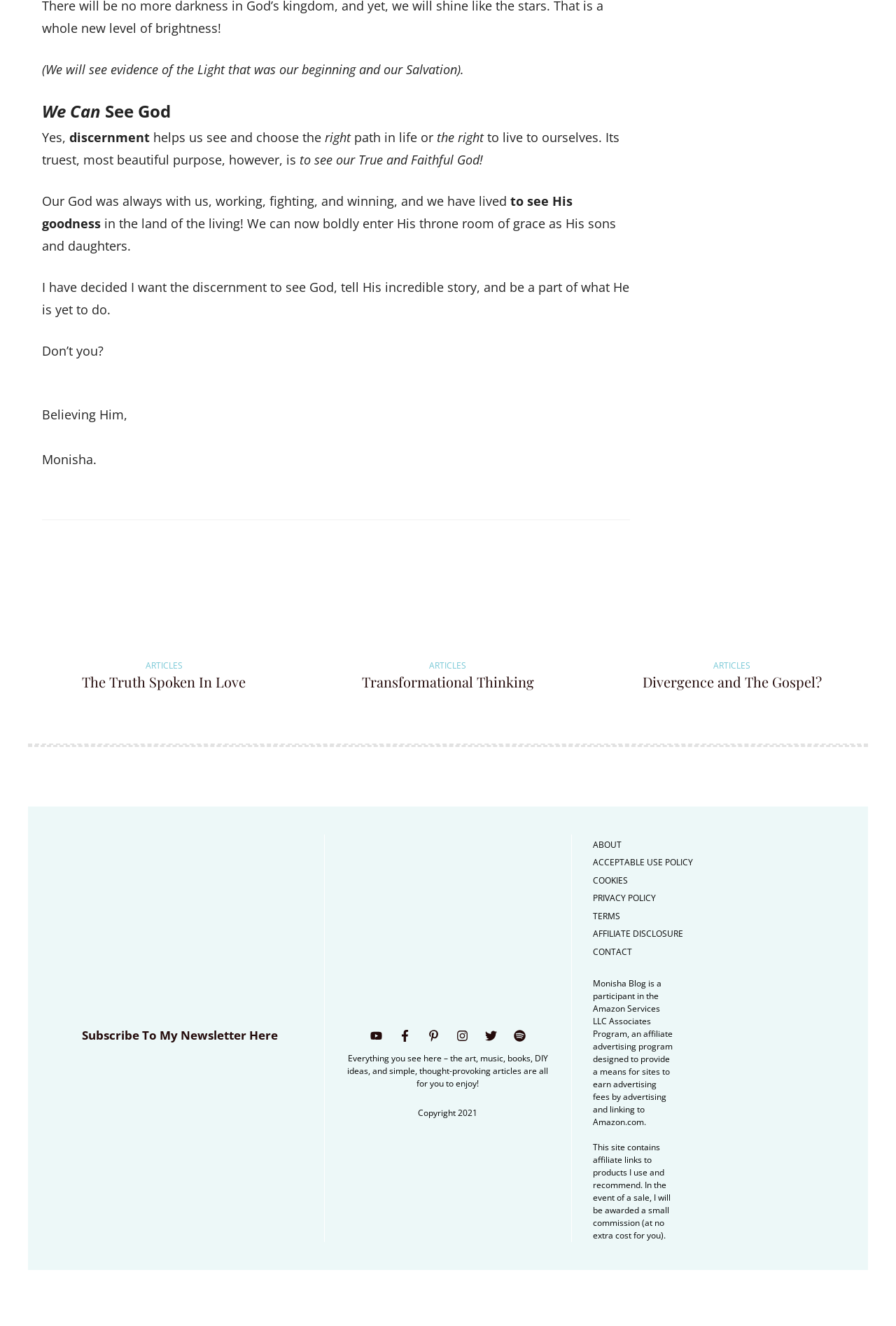Identify the bounding box coordinates of the area you need to click to perform the following instruction: "Check 'CONTACT' page".

[0.661, 0.713, 0.705, 0.722]